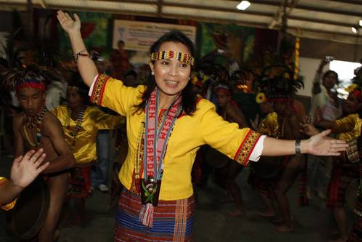What is the occasion depicted in the image?
Please answer the question with a detailed response using the information from the screenshot.

The image shows Senator Loren Legarda participating in an Igorot dance, surrounded by young dancers, which suggests that the occasion is a conference or an event organized by Cordillera women leaders, highlighting the rich heritage of the Igorot people.